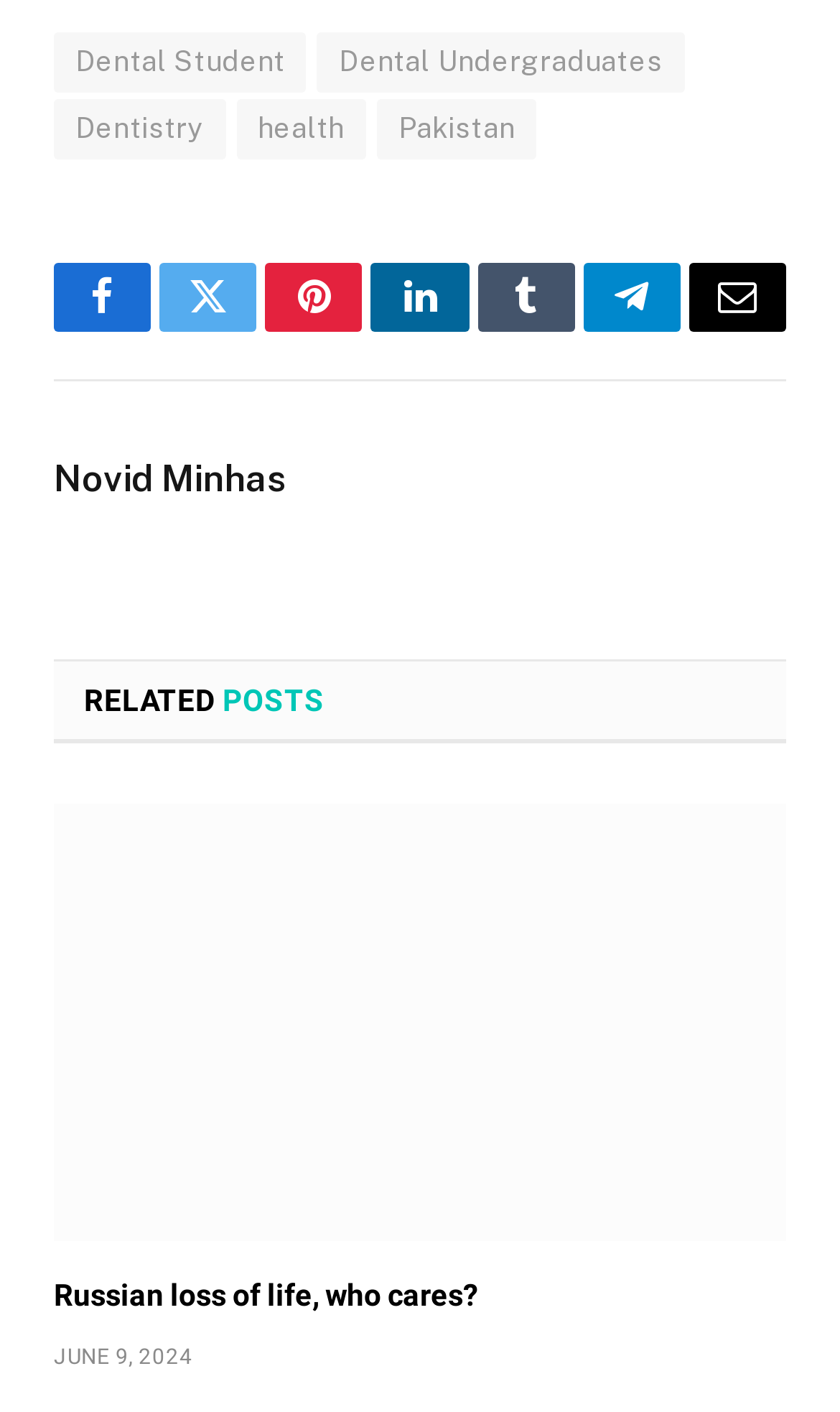Please specify the bounding box coordinates of the clickable section necessary to execute the following command: "Read Russian loss of life, who cares?".

[0.064, 0.57, 0.936, 0.879]